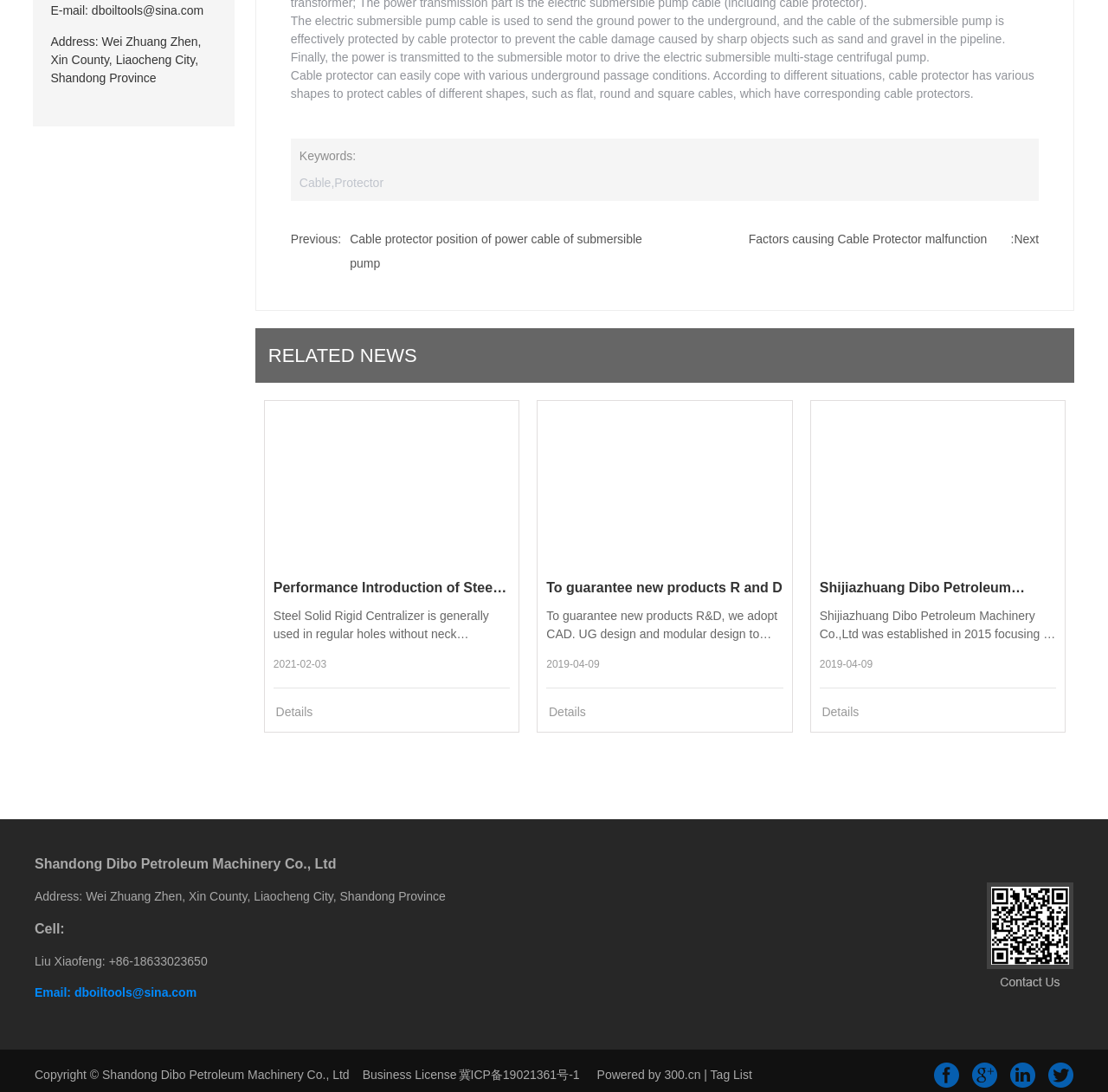Determine the bounding box coordinates of the region that needs to be clicked to achieve the task: "Read more about Cable protector".

[0.316, 0.212, 0.58, 0.247]